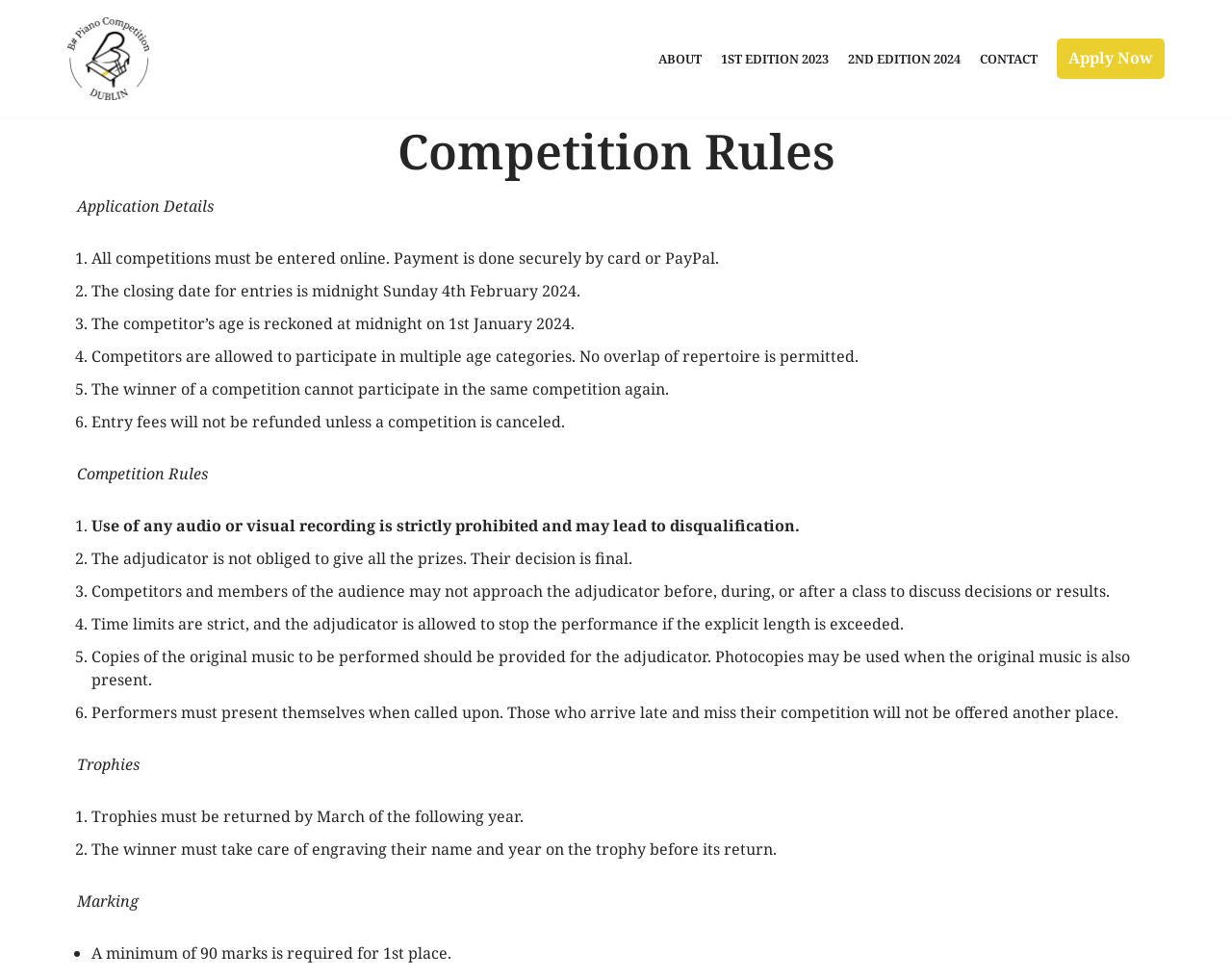Generate a thorough explanation of the webpage's elements.

The webpage is about the rules and details of the B# Piano Competition. At the top, there is a link to skip to the content and a logo of the competition with the text "B# Piano Competition" next to it. Below the logo, there is a navigation menu with links to "ABOUT", "1ST EDITION 2023", "2ND EDITION 2024", and "CONTACT".

On the right side of the navigation menu, there is a prominent call-to-action button "Apply Now". Below the navigation menu, the main content of the page is divided into sections. The first section is titled "Competition Rules" and has a subtitle "Application Details". This section lists six rules for the competition, including details about online entry, closing dates, age categories, and repertoire.

The second section, also titled "Competition Rules", lists six more rules, including prohibitions on audio or visual recording, adjudicator decisions, and time limits for performances. The third section is titled "Trophies" and lists two rules about the return and care of trophies. The final section is titled "Marking" and explains the minimum marks required for 1st place.

Throughout the page, there are no images except for the logo of the competition at the top. The layout is clean and easy to read, with clear headings and concise text.